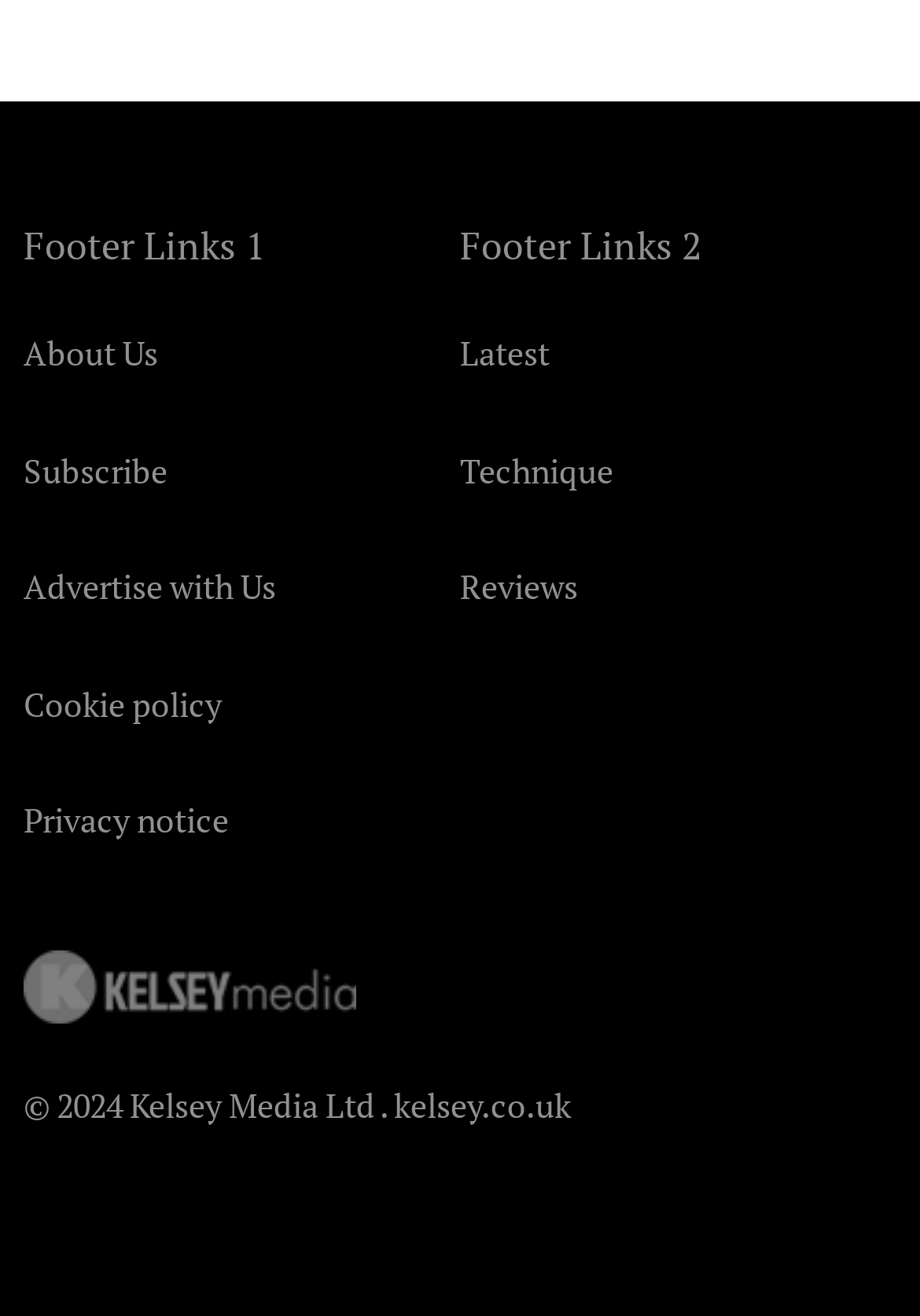Extract the bounding box coordinates for the HTML element that matches this description: "Reviews". The coordinates should be four float numbers between 0 and 1, i.e., [left, top, right, bottom].

[0.5, 0.429, 0.628, 0.463]